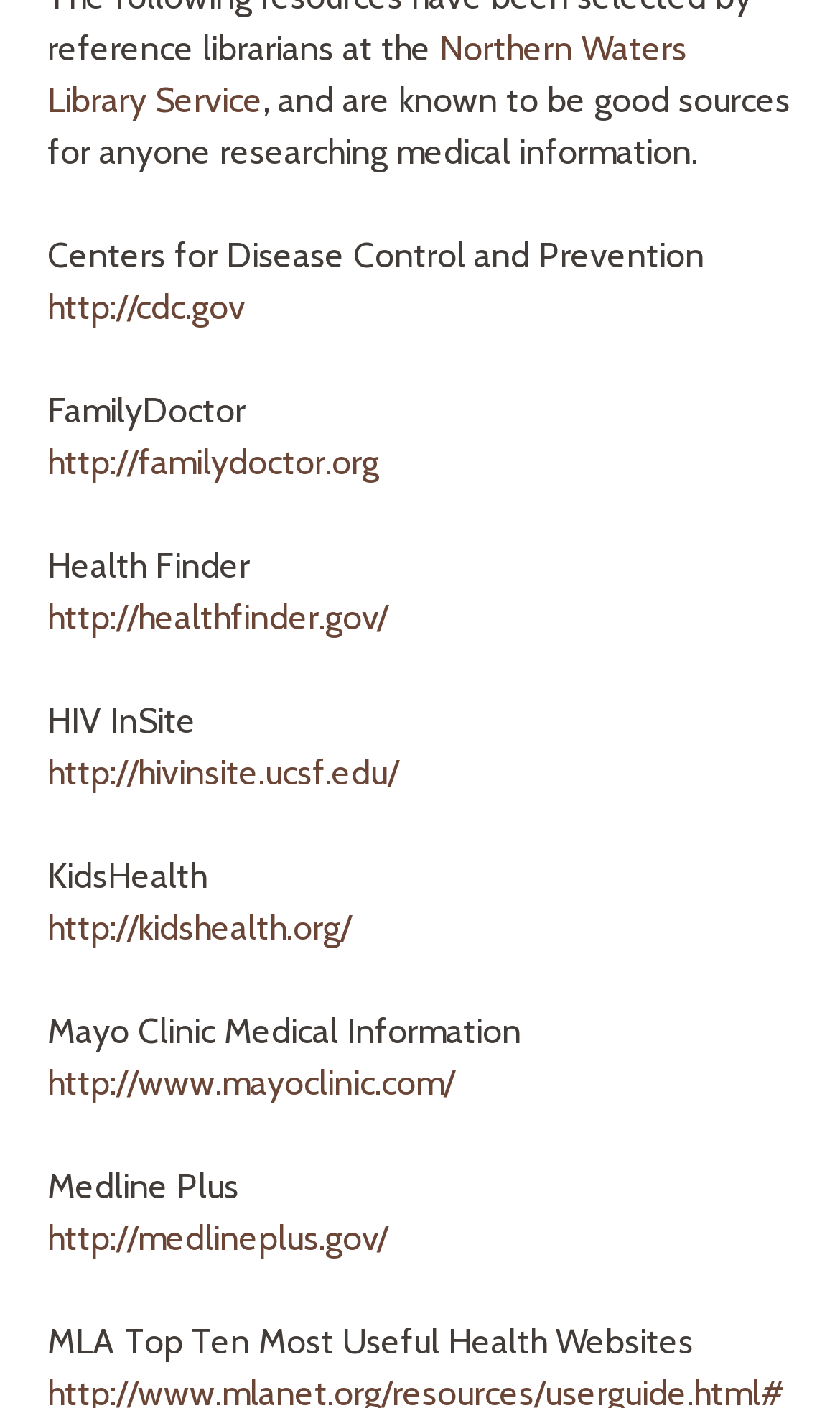What is the last health website listed?
Refer to the image and provide a concise answer in one word or phrase.

MLA Top Ten Most Useful Health Websites